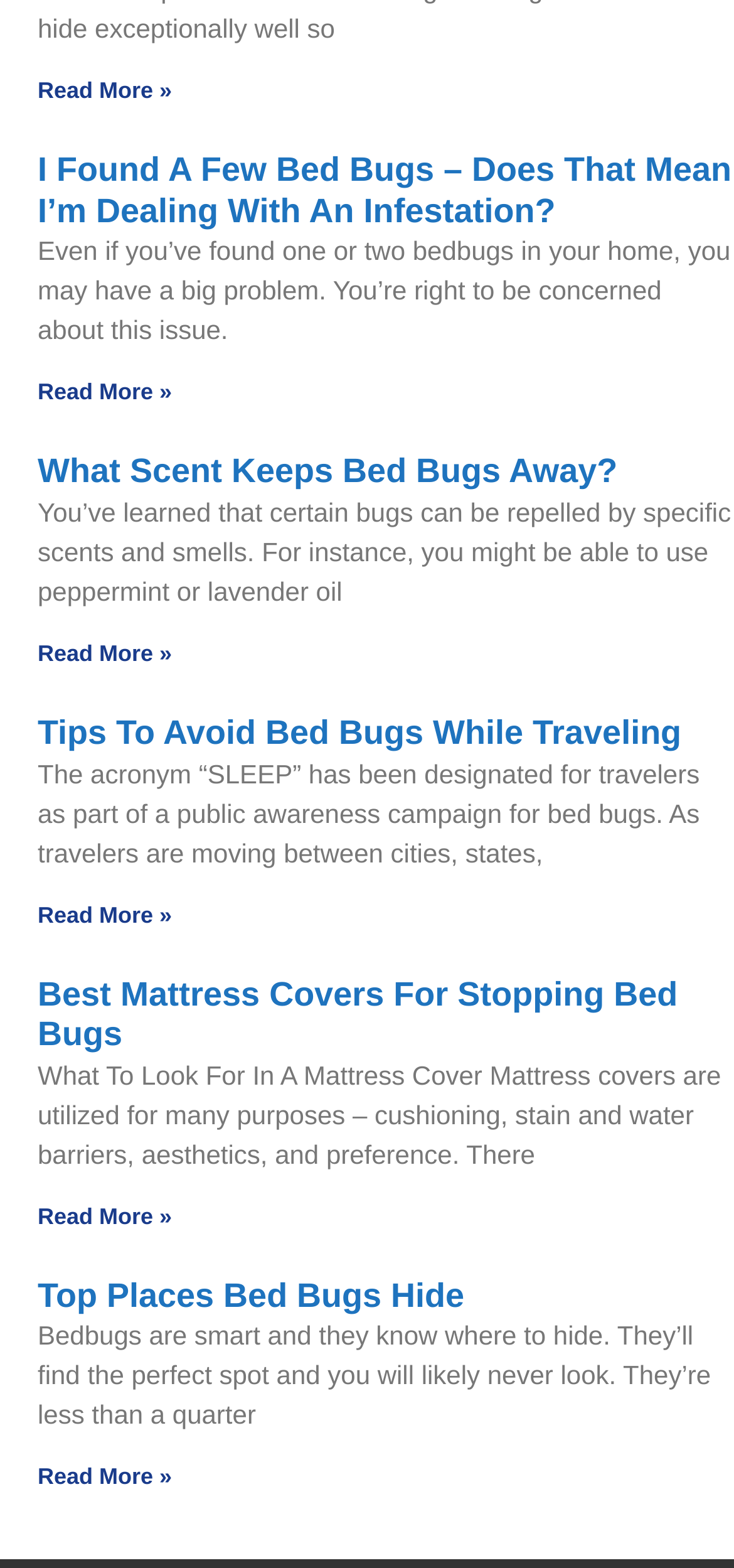Could you locate the bounding box coordinates for the section that should be clicked to accomplish this task: "Get tips on 'Tips To Avoid Bed Bugs While Traveling'".

[0.051, 0.455, 0.928, 0.479]